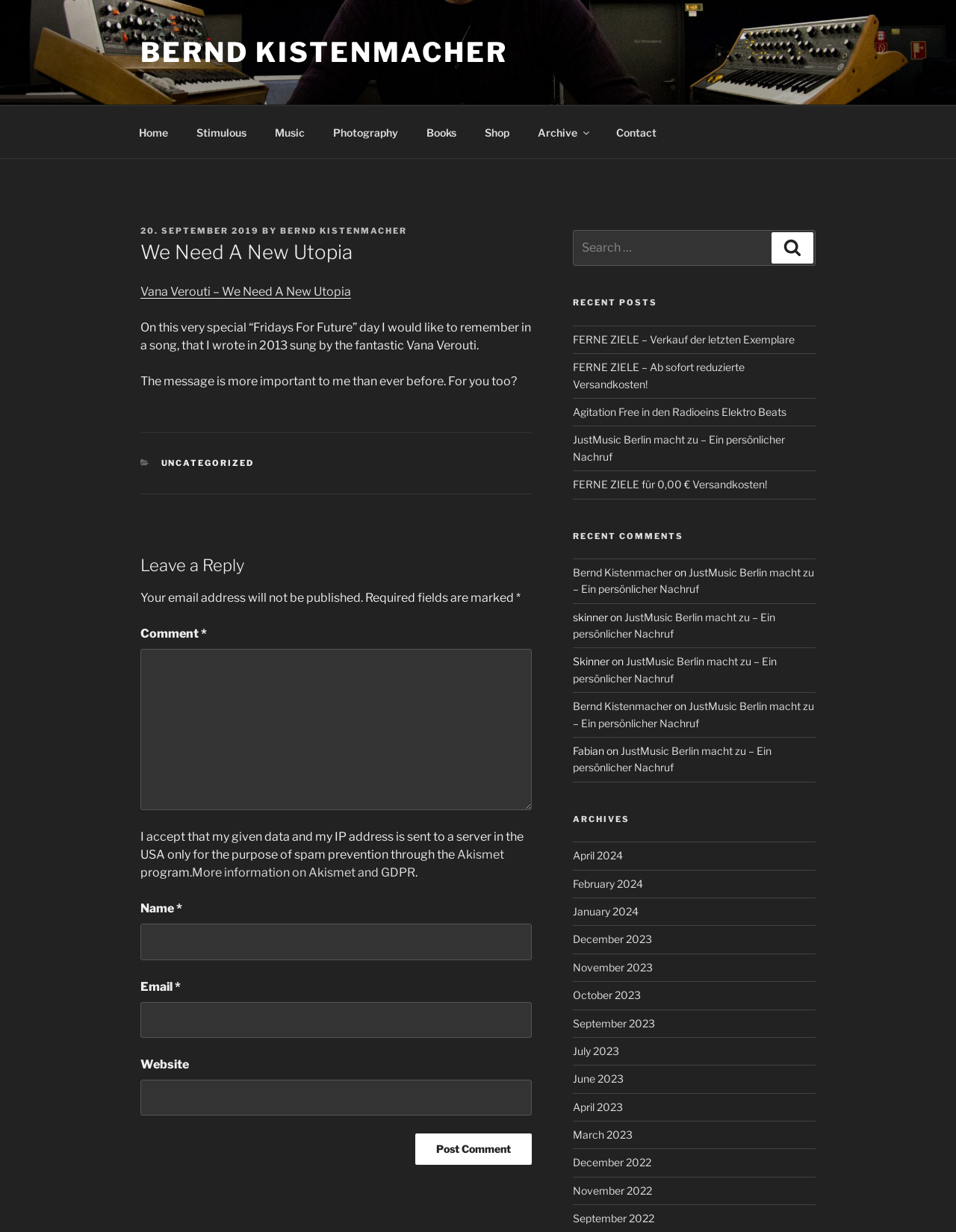Please specify the bounding box coordinates in the format (top-left x, top-left y, bottom-right x, bottom-right y), with all values as floating point numbers between 0 and 1. Identify the bounding box of the UI element described by: name="submit" value="Post Comment"

[0.435, 0.92, 0.556, 0.946]